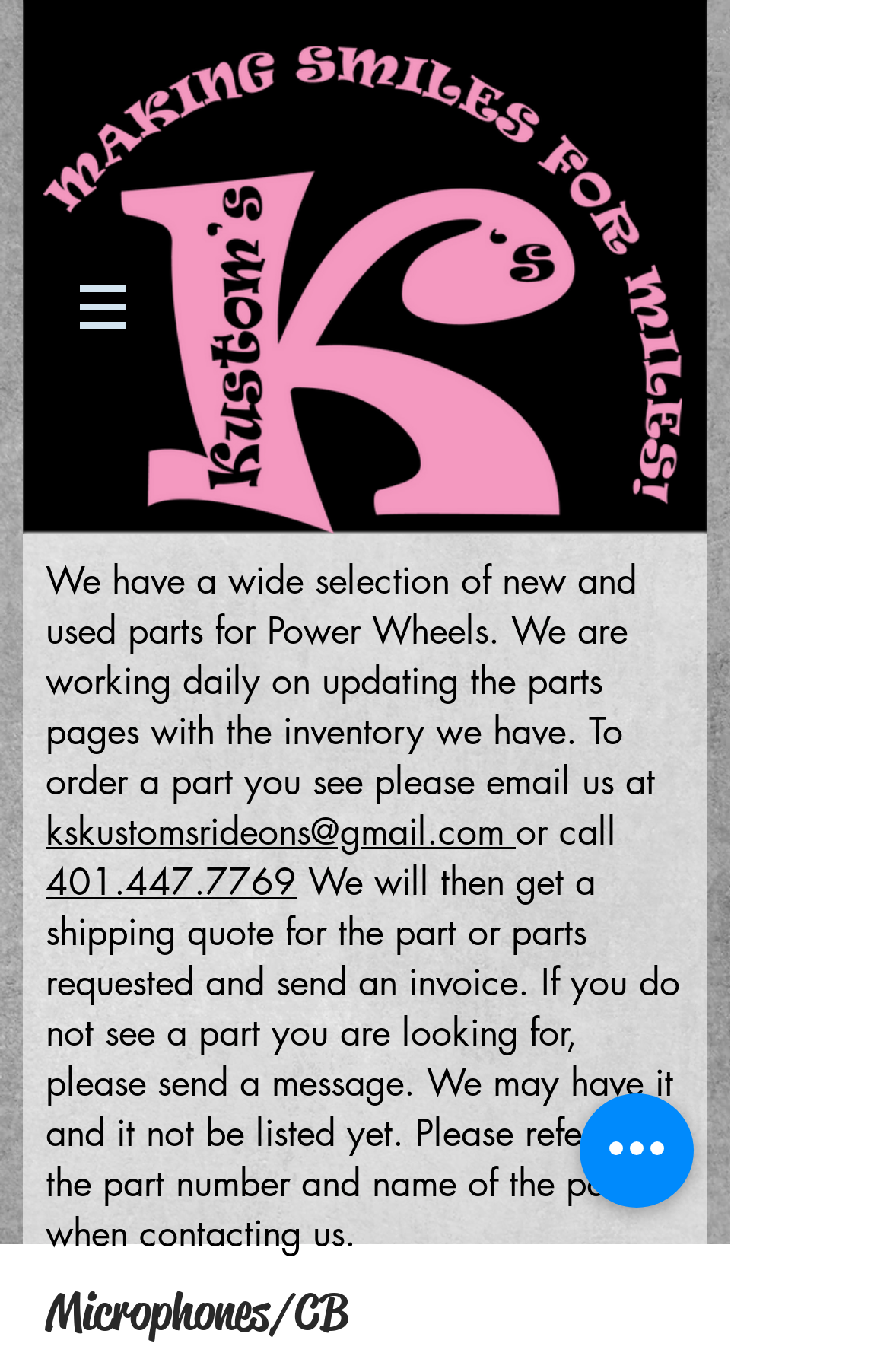Please find the bounding box coordinates (top-left x, top-left y, bottom-right x, bottom-right y) in the screenshot for the UI element described as follows: Printer Friendly Version

None